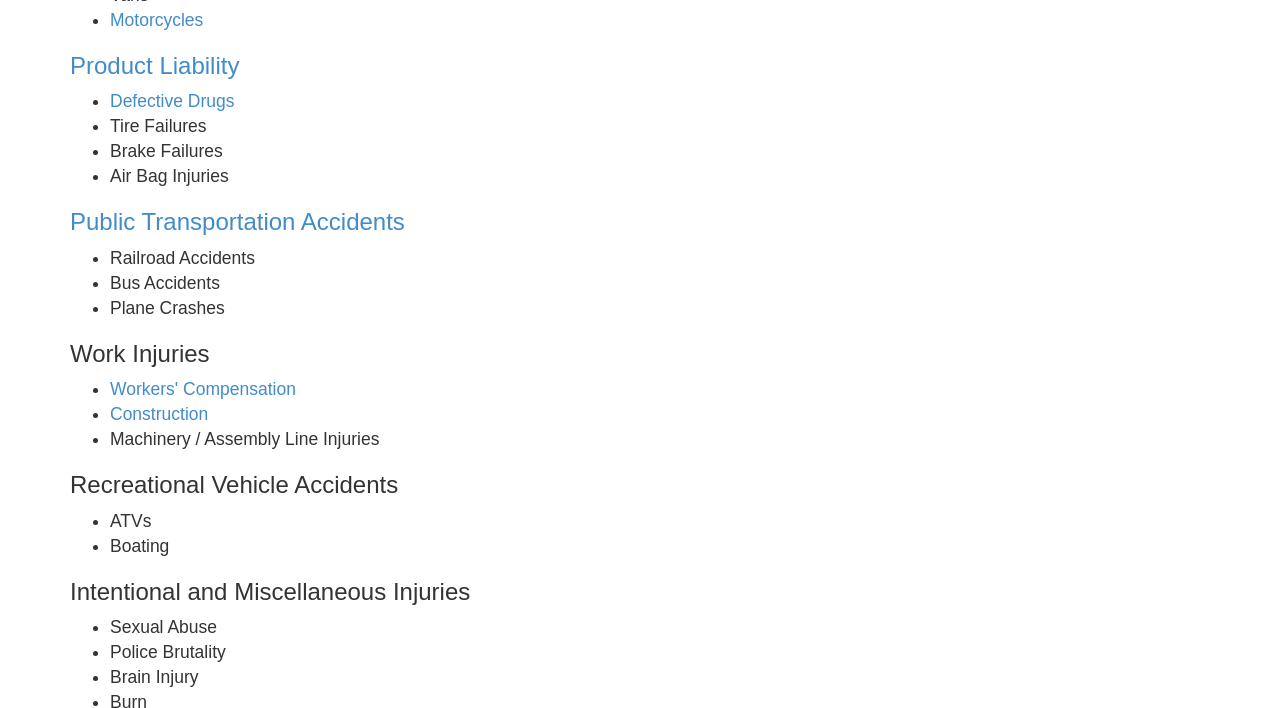Given the element description: "Motorcycles", predict the bounding box coordinates of the UI element it refers to, using four float numbers between 0 and 1, i.e., [left, top, right, bottom].

[0.086, 0.014, 0.159, 0.042]